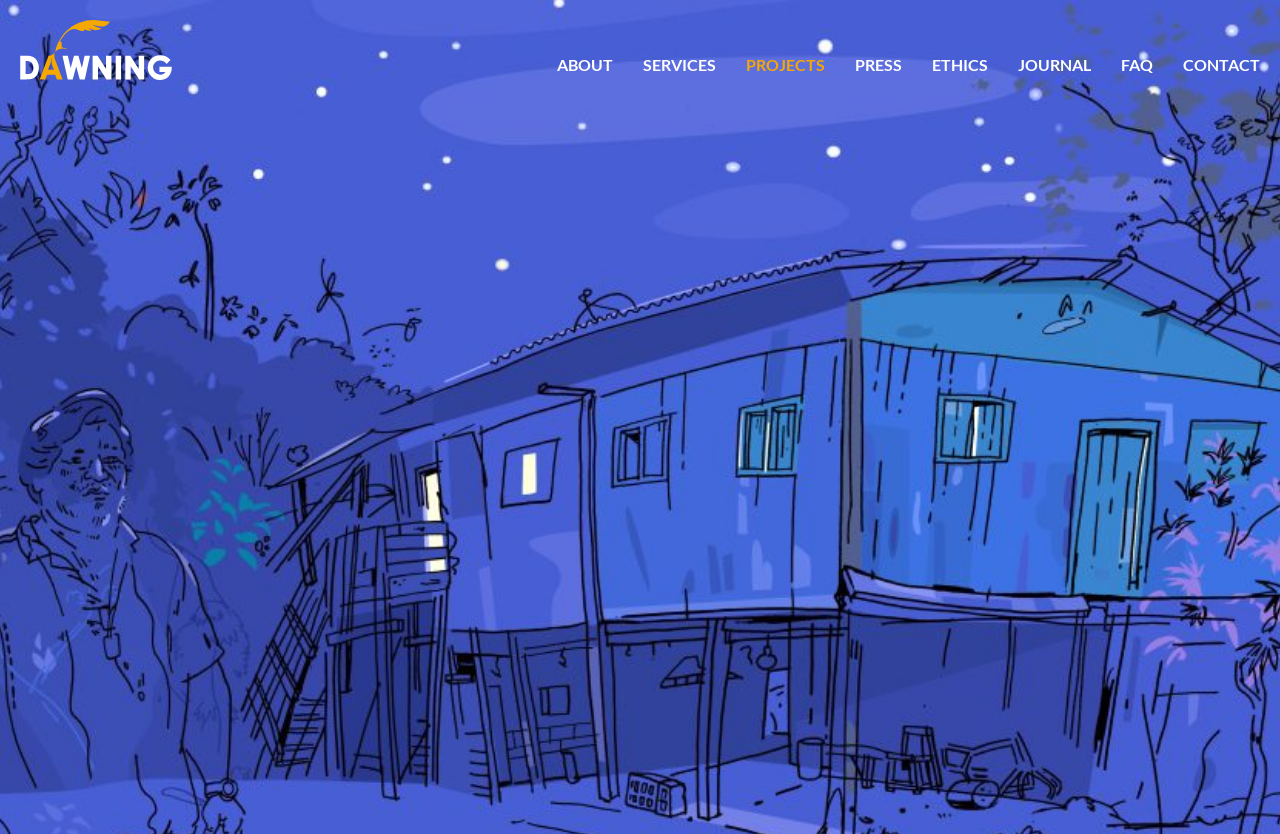How many images are there on the webpage?
Please provide a single word or phrase as your answer based on the image.

2